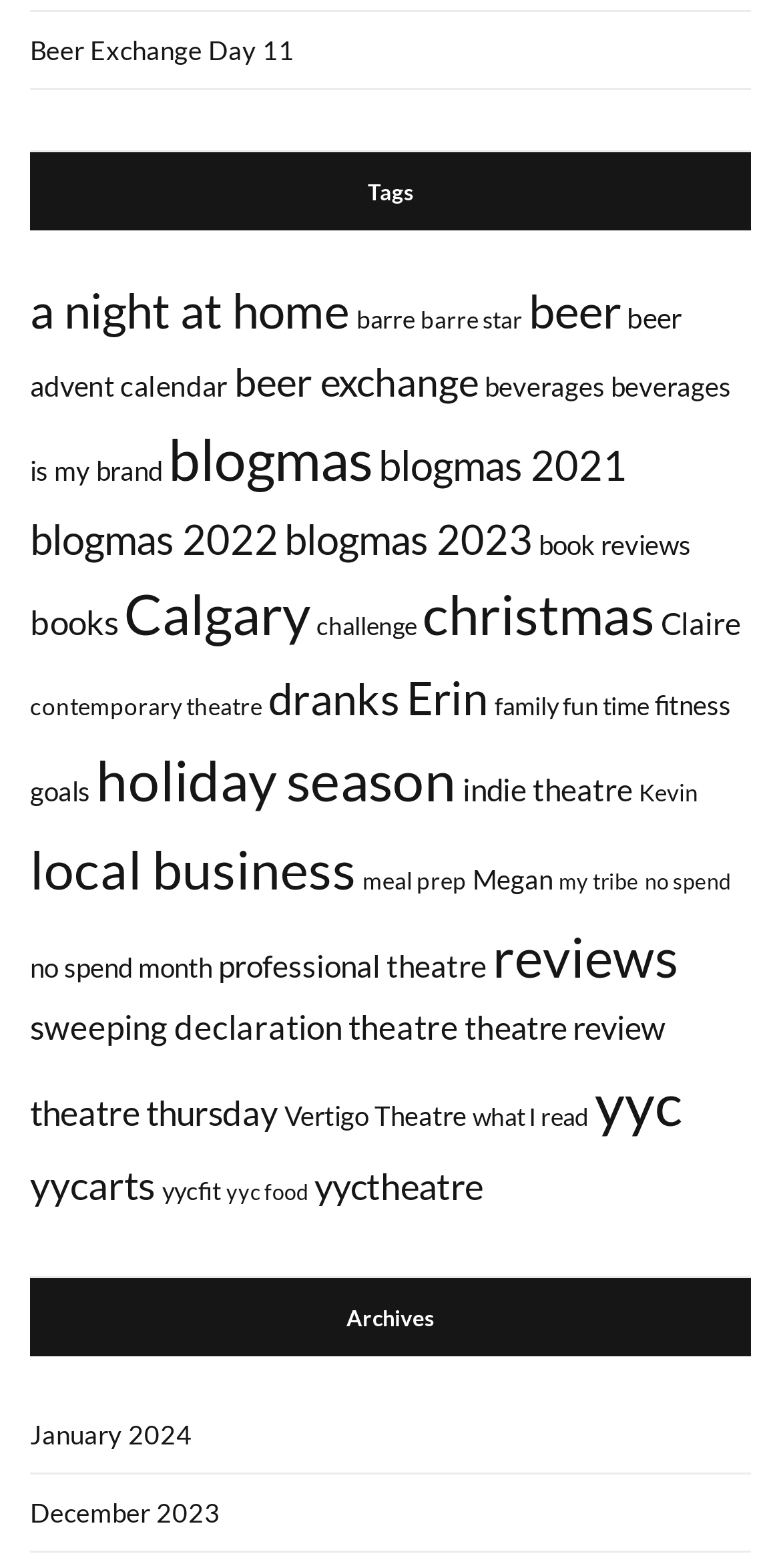Given the webpage screenshot, identify the bounding box of the UI element that matches this description: "beer advent calendar".

[0.038, 0.192, 0.874, 0.257]